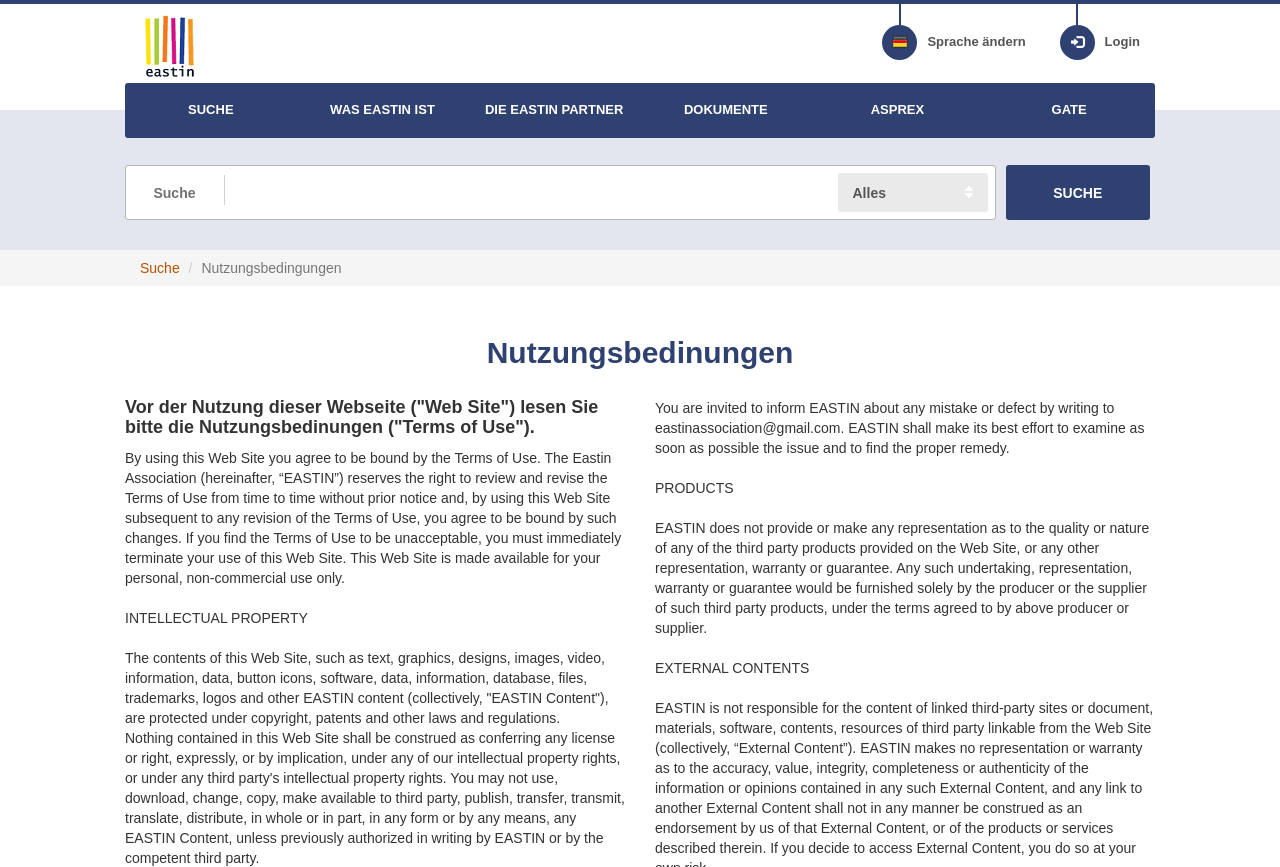Find and specify the bounding box coordinates that correspond to the clickable region for the instruction: "Change language".

[0.678, 0.0, 0.813, 0.088]